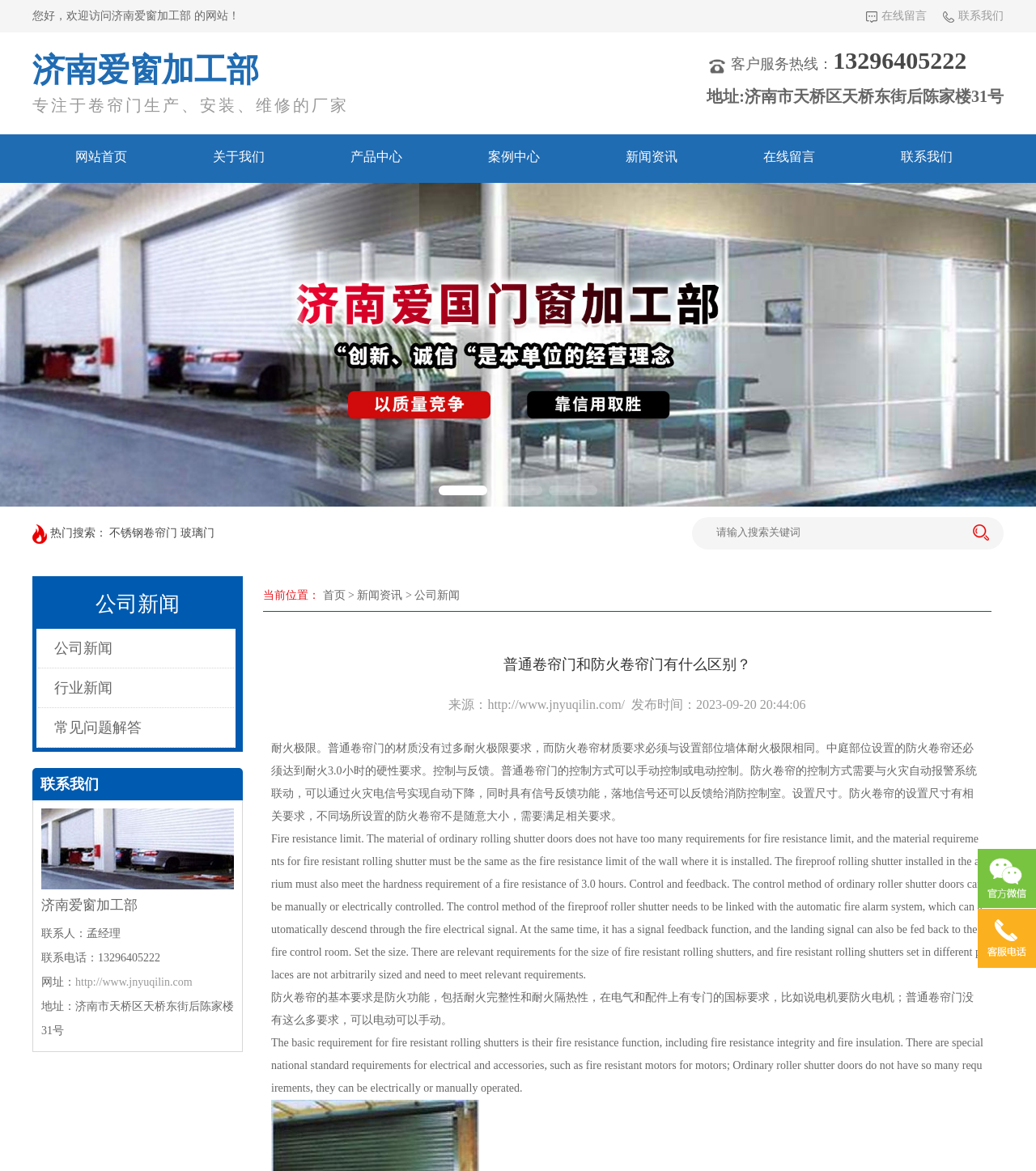What is the address of 济南爱窗加工部?
Based on the image, respond with a single word or phrase.

济南市天桥区天桥东街后陈家楼31号